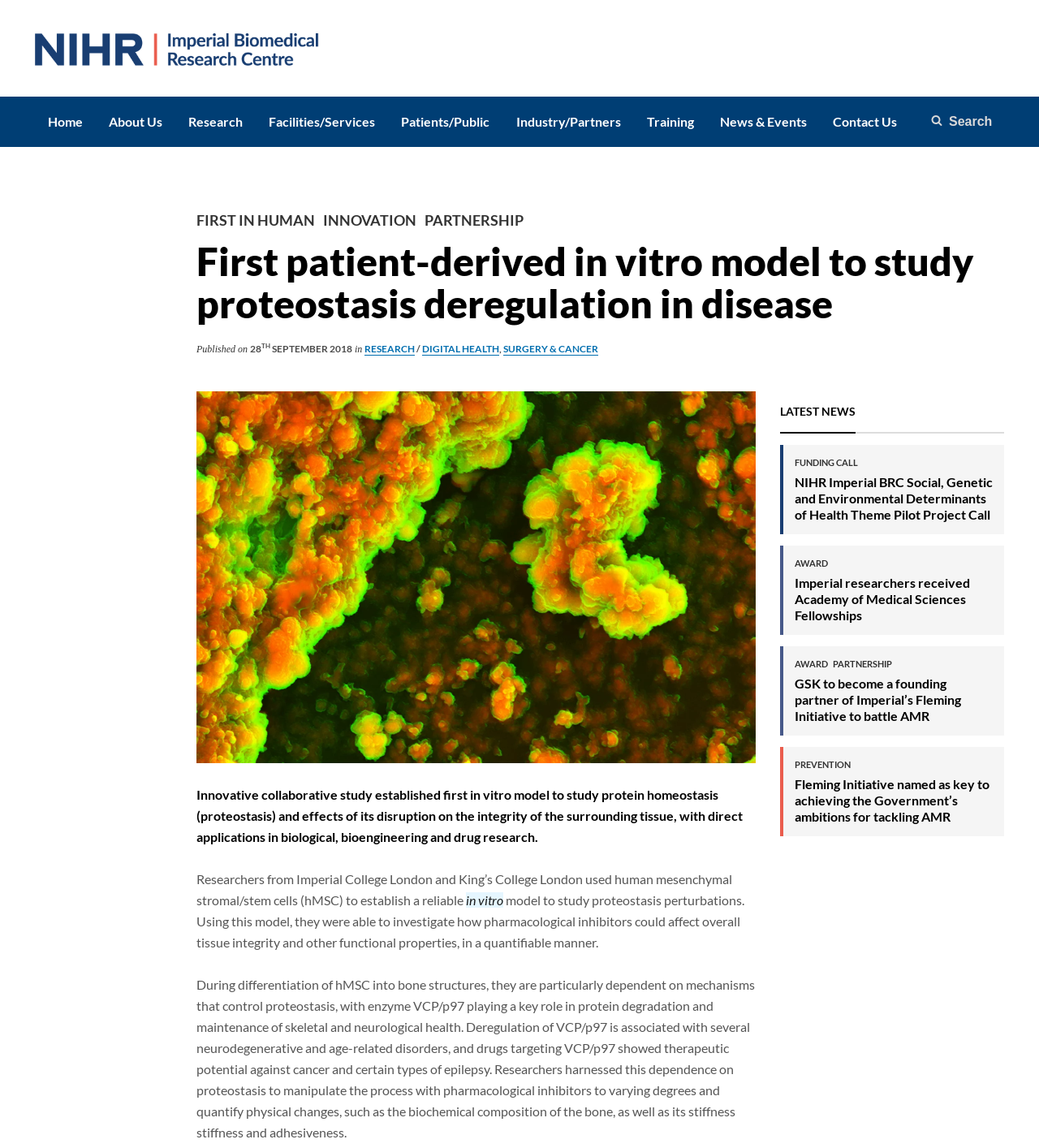How many links are there in the top navigation menu?
From the image, respond using a single word or phrase.

9